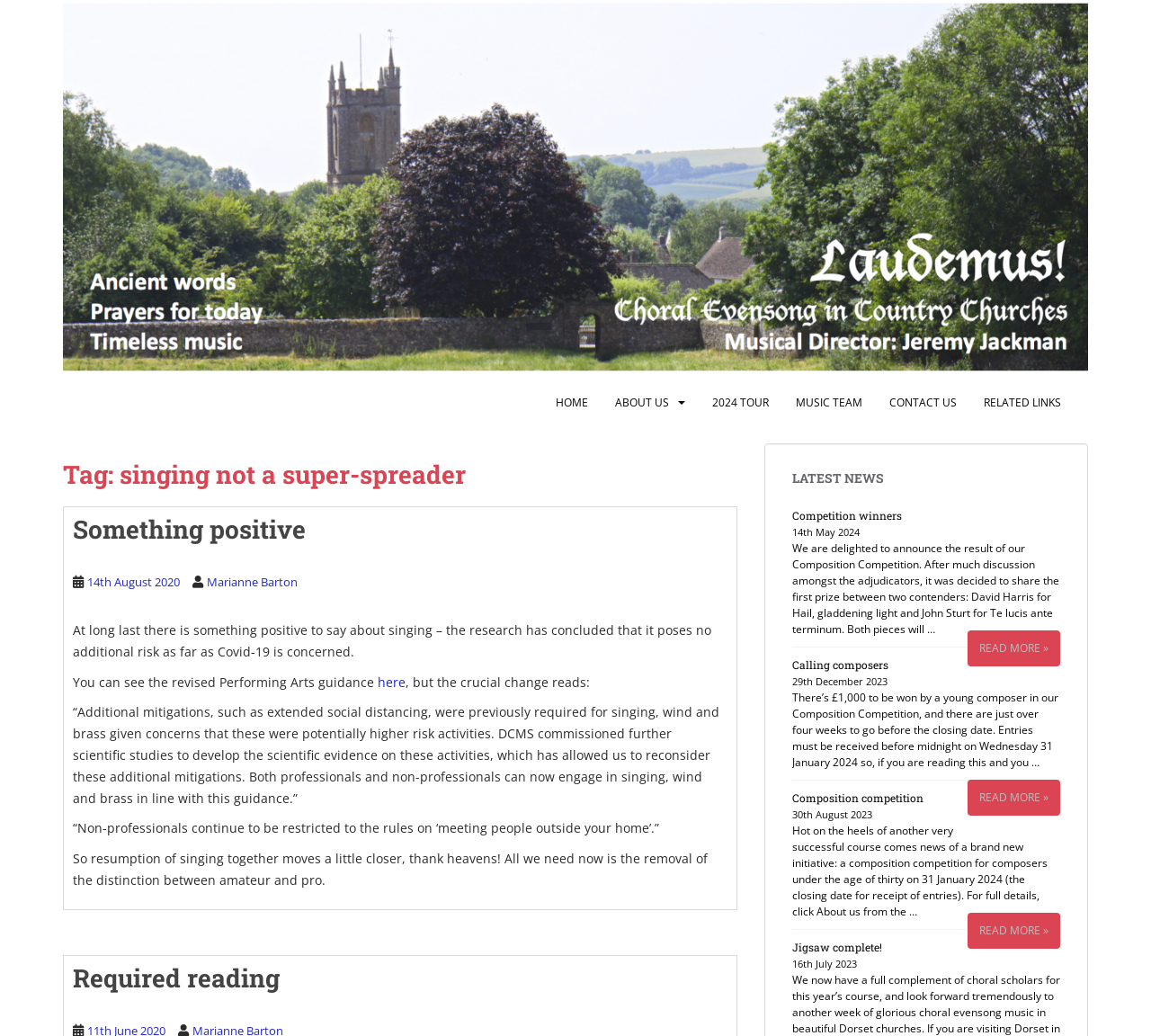Based on what you see in the screenshot, provide a thorough answer to this question: How many news articles are displayed on the webpage?

There are four news articles displayed on the webpage, which are 'Something positive', 'Competition winners', 'Calling composers', and 'Composition competition', each with its own heading, content, and timestamp.